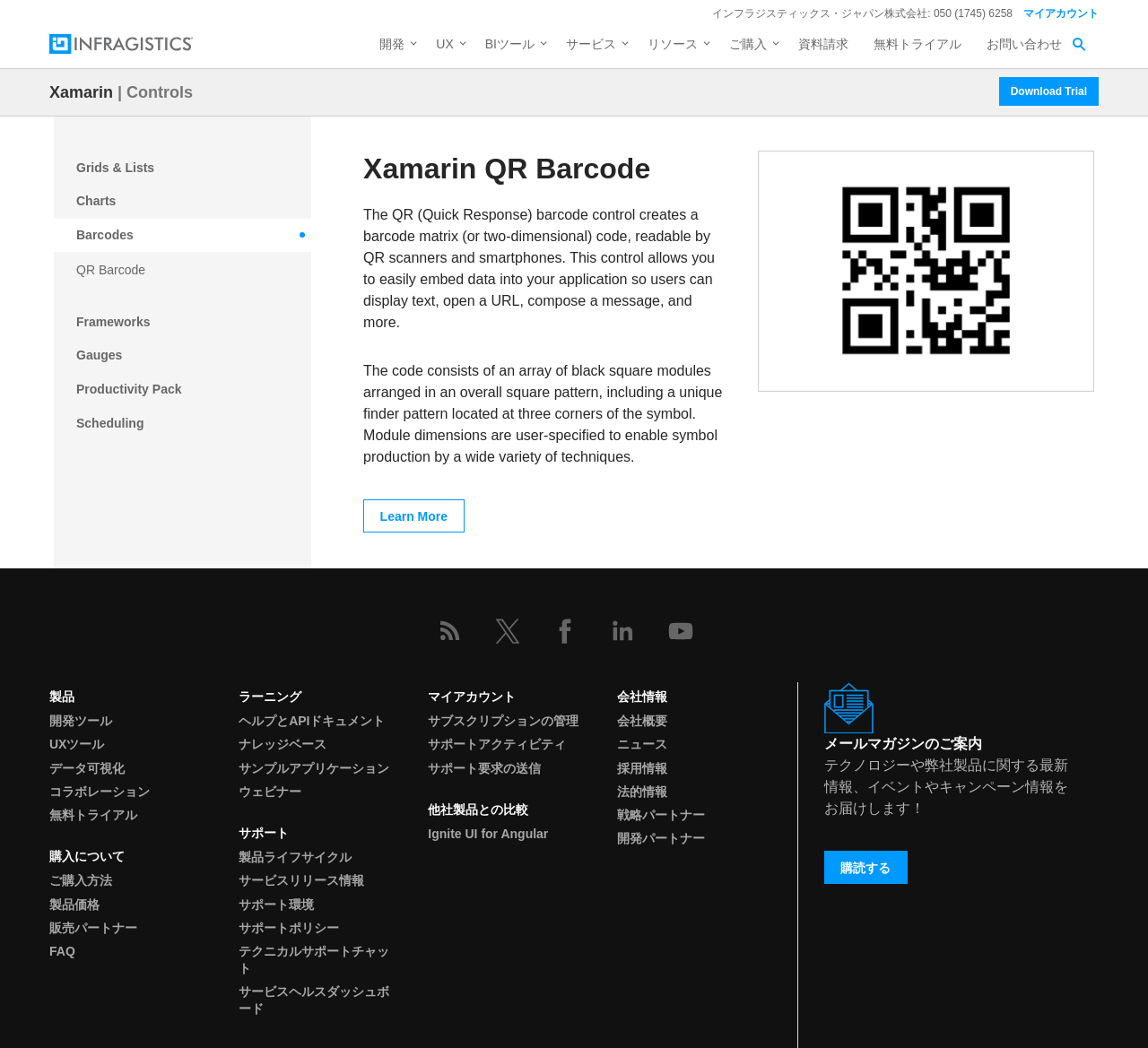What is the link to learn more about Xamarin QR Barcode?
Please give a detailed answer to the question using the information shown in the image.

I found this information by looking at the section under the 'Xamarin QR Barcode' heading, where it says 'Learn More'.